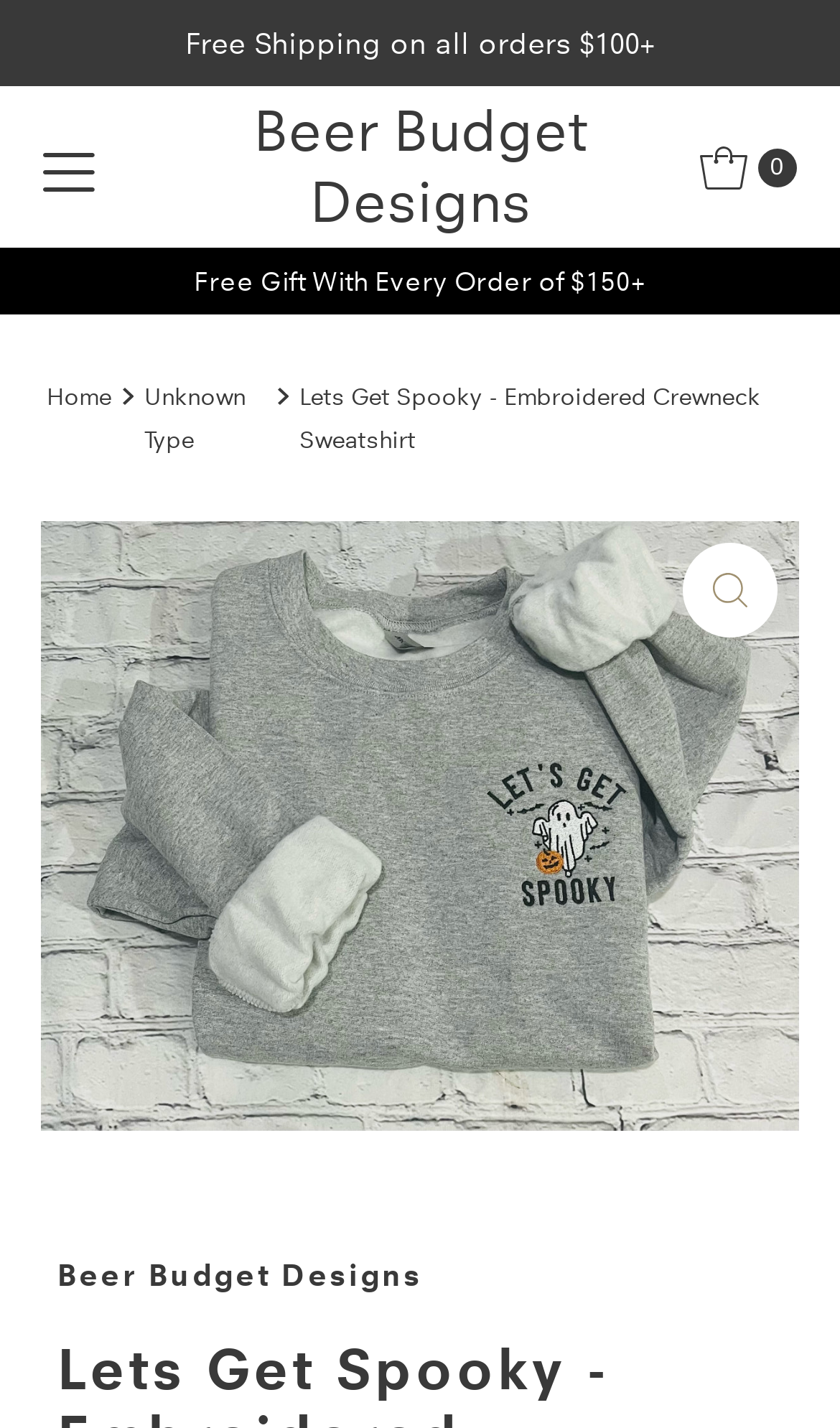Generate a comprehensive description of the contents of the webpage.

This webpage is an e-commerce page for a specific product, "Lets Get Spooky - Embroidered Crewneck Sweatshirt", from Beer Budget Designs. At the top left, there is a button to open navigation, accompanied by a small image. Next to it, the brand name "Beer Budget Designs" is displayed as a link. On the top right, there is a button to open the cart, accompanied by a small image.

Below the navigation and cart buttons, there are two promotional messages. The first one, "Free Shipping on all orders $100+", is displayed prominently. The second one, "Free Gift With Every Order of $150+", is displayed below the first message.

The main content of the page is dedicated to the product. There are three images on the left side, possibly showcasing different views of the product. To the right of the images, the product name "Lets Get Spooky - Embroidered Crewneck Sweatshirt" is displayed in a large font. Below the product name, there is a generic element that contains more information about the product, including an image and a link.

At the bottom of the page, the brand name "Beer Budget Designs" is displayed again. There are also several links and buttons, but their exact purpose is unclear. Overall, the page is focused on showcasing the product and providing easy access to navigation and cart functionality.